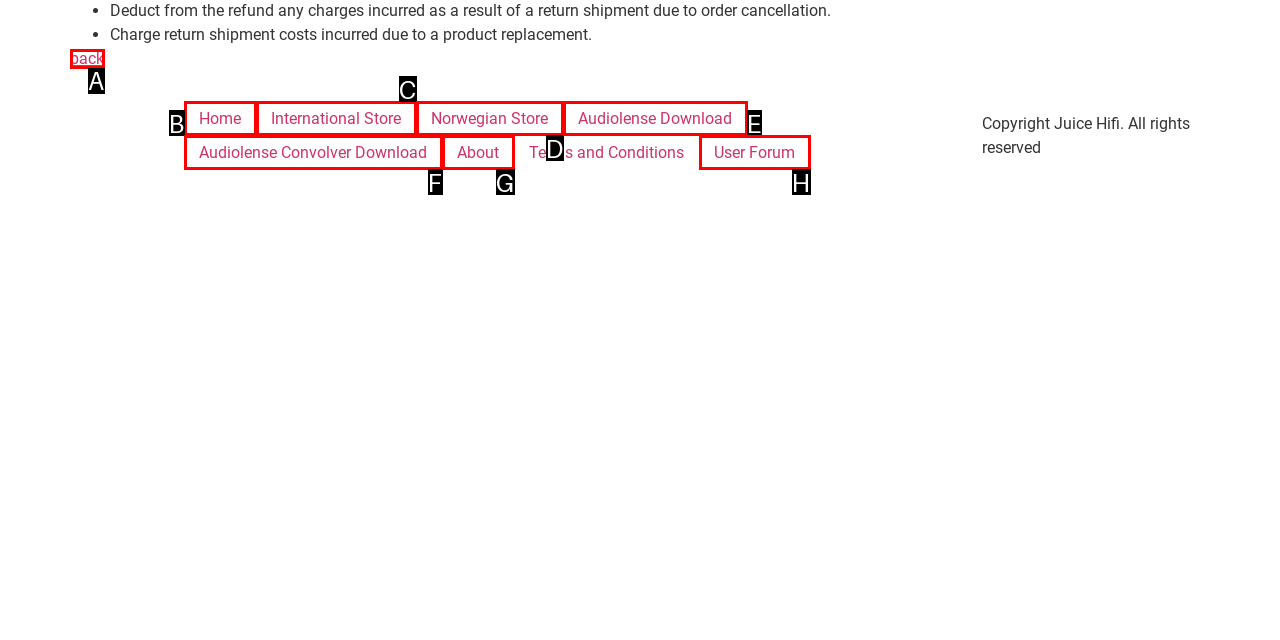Determine which HTML element best suits the description: User Forum. Reply with the letter of the matching option.

H